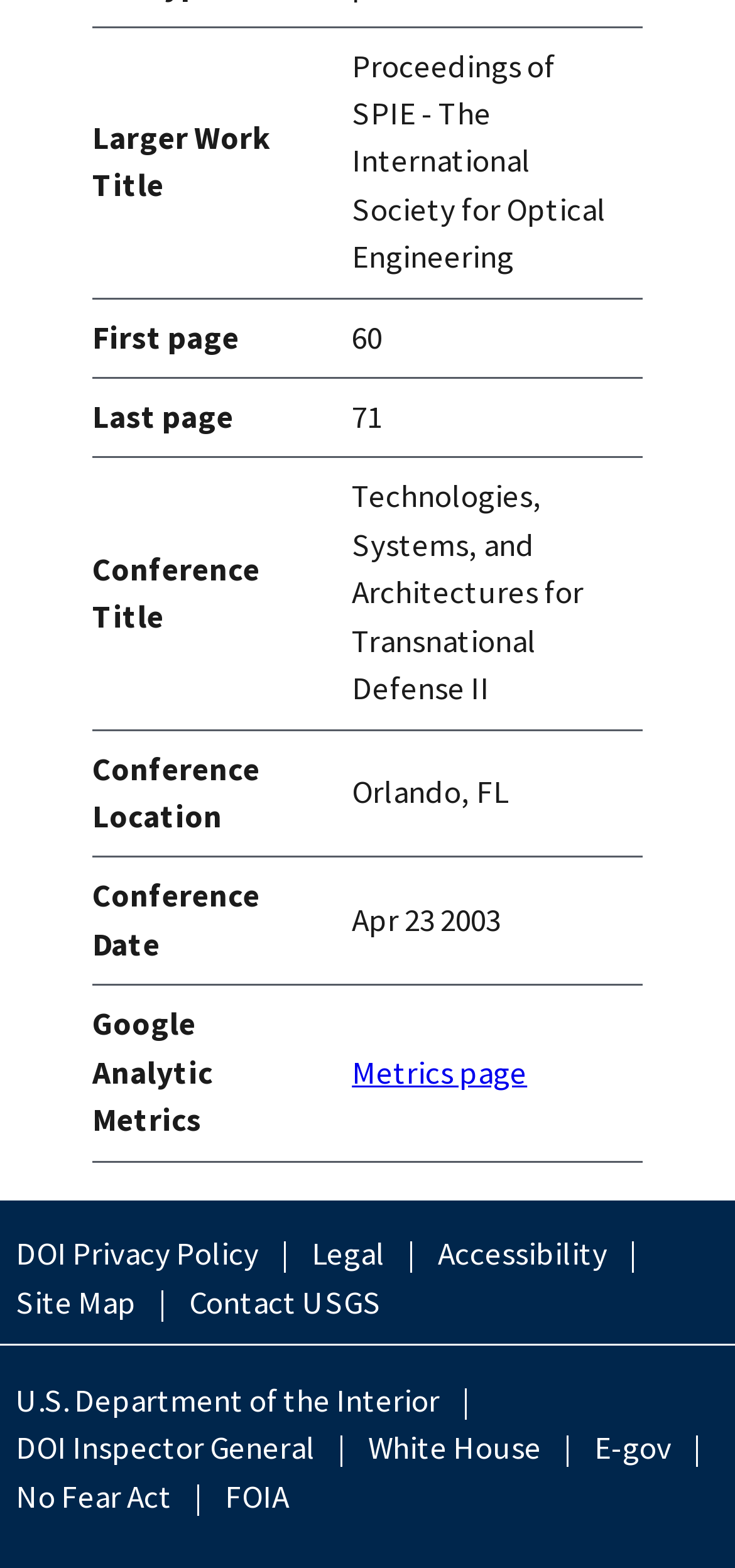What is the purpose of the 'Metrics page' link?
From the details in the image, provide a complete and detailed answer to the question.

I found the answer by looking at the sixth row of the table, where the row header is 'Google Analytic Metrics' and the corresponding grid cell contains a link labeled 'Metrics page'. I inferred that the link is related to Google Analytic Metrics.